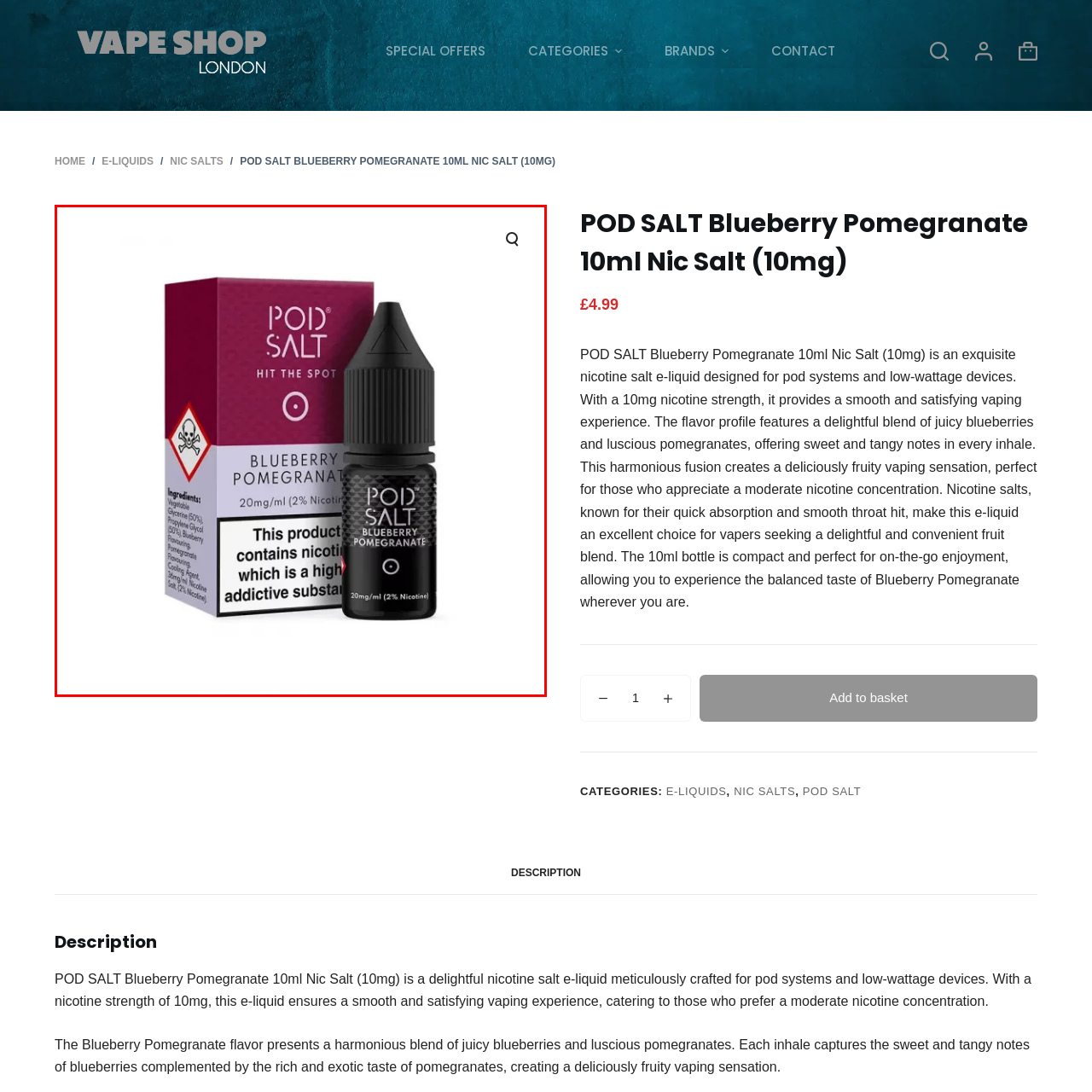Please provide a comprehensive caption for the image highlighted in the red box.

The image showcases a bottle of "POD SALT Blueberry Pomegranate" nicotine salt e-liquid, highlighting its vibrant packaging and sleek design. The bottle, prominently placed in front of a stylish purple box featuring a bold logo, indicates a nicotine strength of 20mg/ml (2% nicotine). 

The packaging emphasizes the flavor profile, promising a delightful blend of juicy blueberries and pomegranates, perfect for users of pod systems and low-wattage devices. A warning label is also visible, indicating that the product contains nicotine, which is a highly addictive substance. This enticing presentation captures the essence of a refreshing vaping experience while ensuring clear communication about the product's contents and usage guidelines.